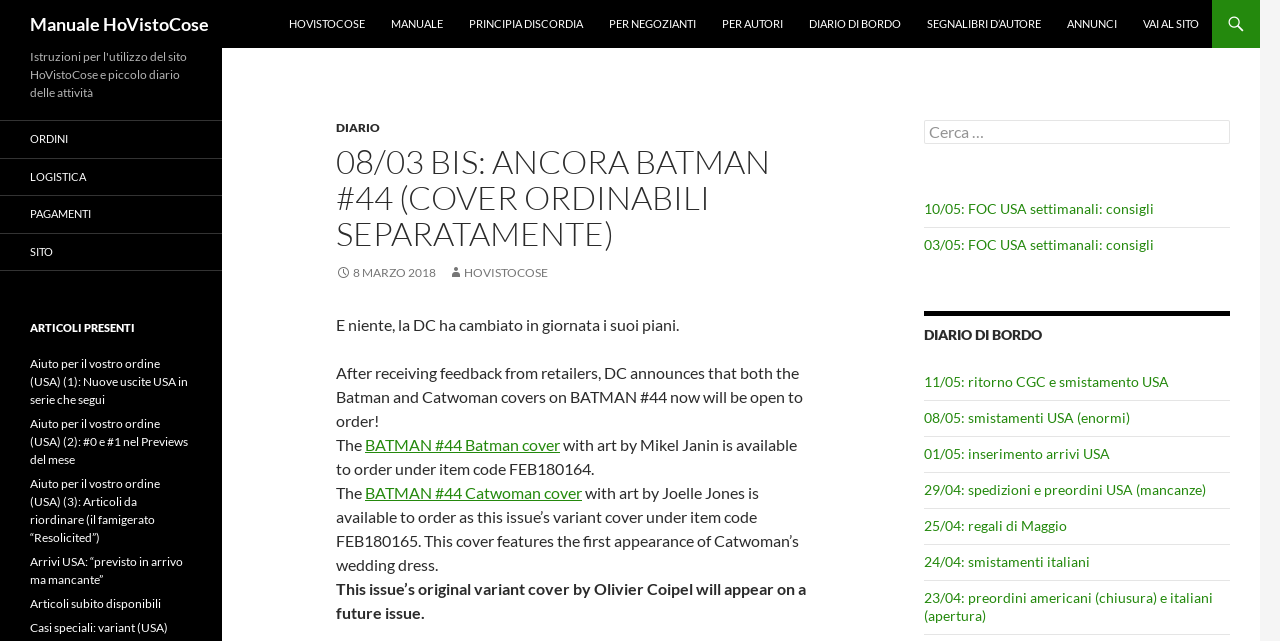Find and specify the bounding box coordinates that correspond to the clickable region for the instruction: "Search for something".

None